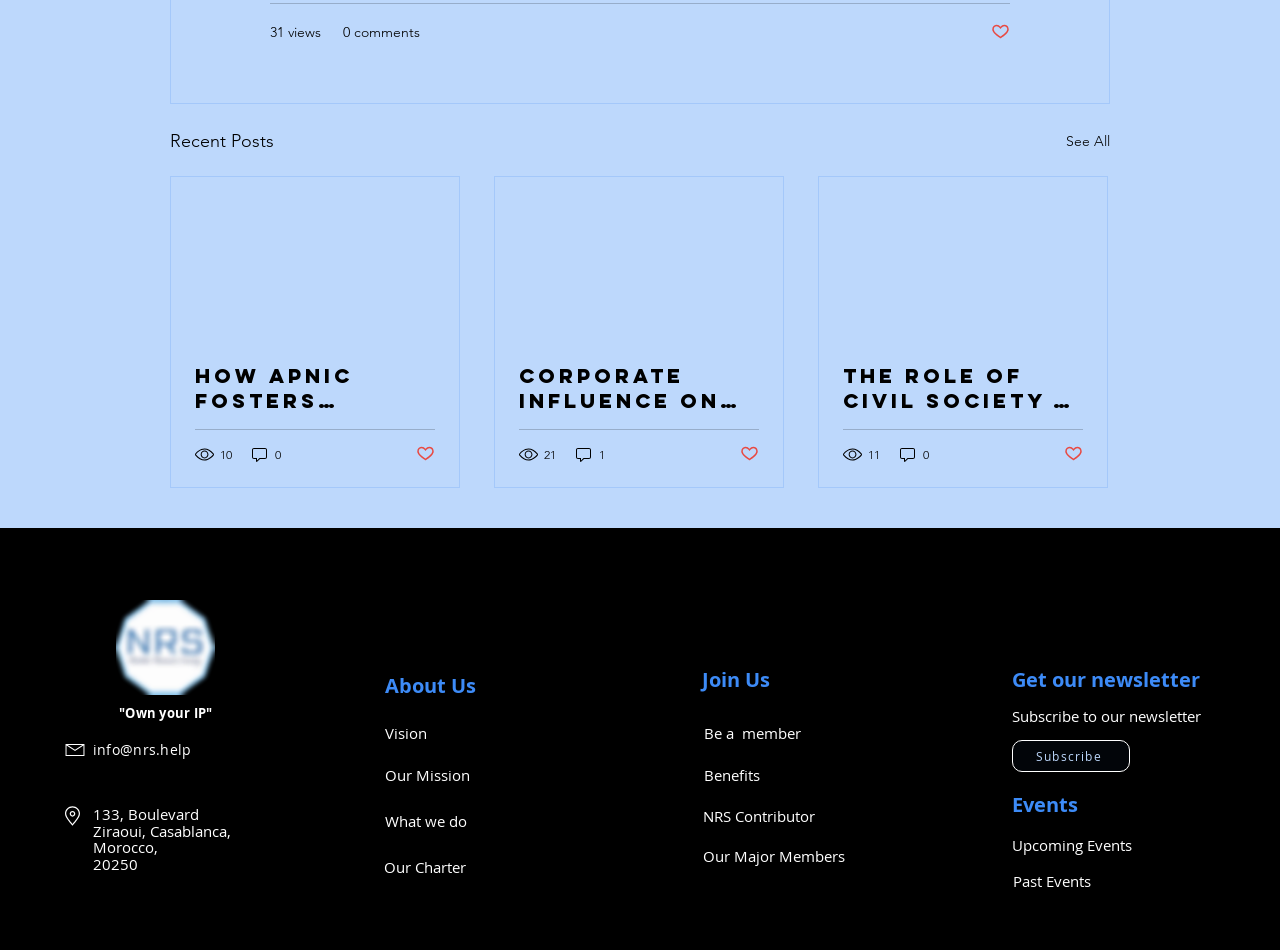Using the provided element description, identify the bounding box coordinates as (top-left x, top-left y, bottom-right x, bottom-right y). Ensure all values are between 0 and 1. Description: Corporate Influence on Internet Governance

[0.405, 0.382, 0.593, 0.435]